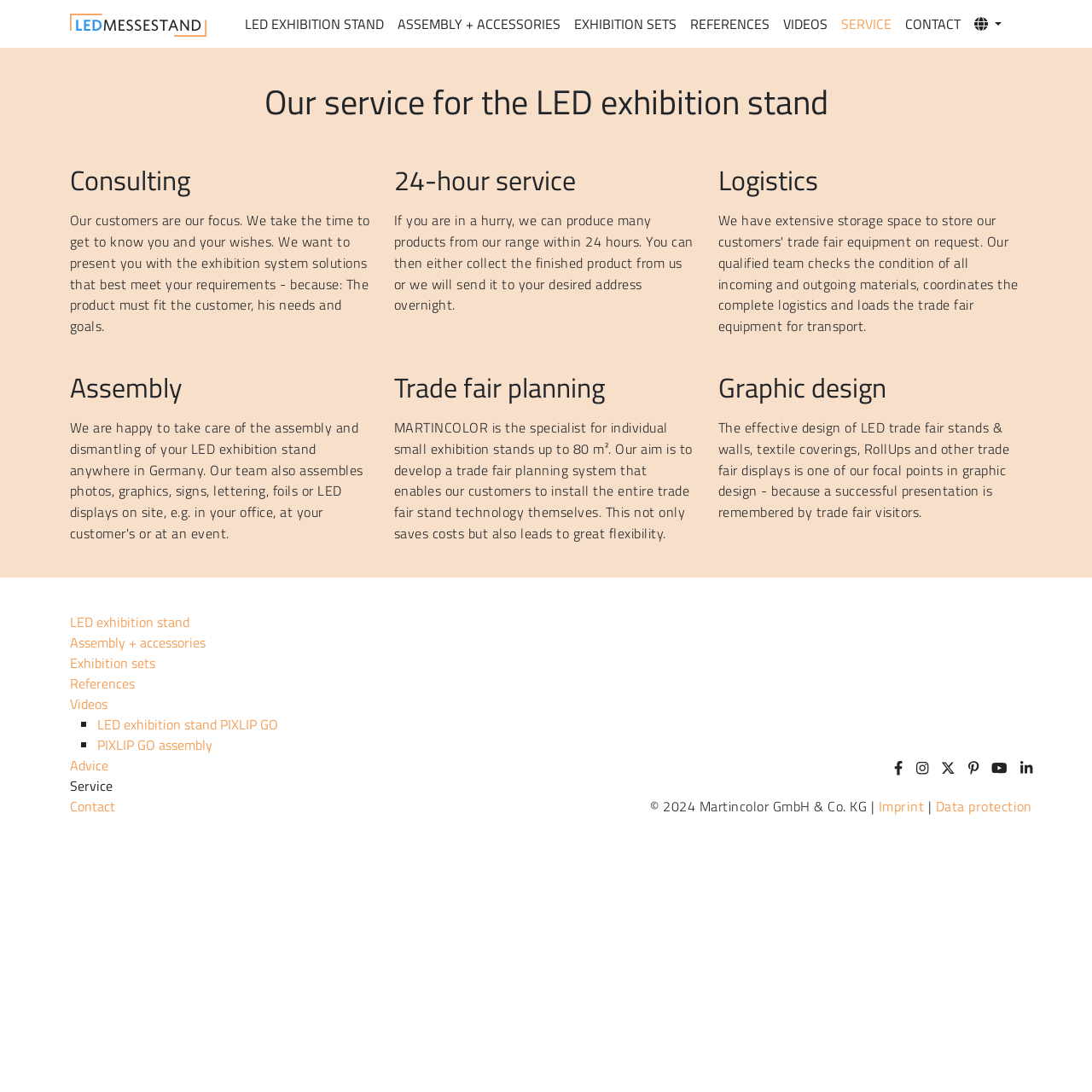What is the company's goal for the exhibition system solutions?
Using the information presented in the image, please offer a detailed response to the question.

According to the webpage, the company's goal is to present customers with the exhibition system solutions that best meet their requirements, as stated in the section 'Consulting'.